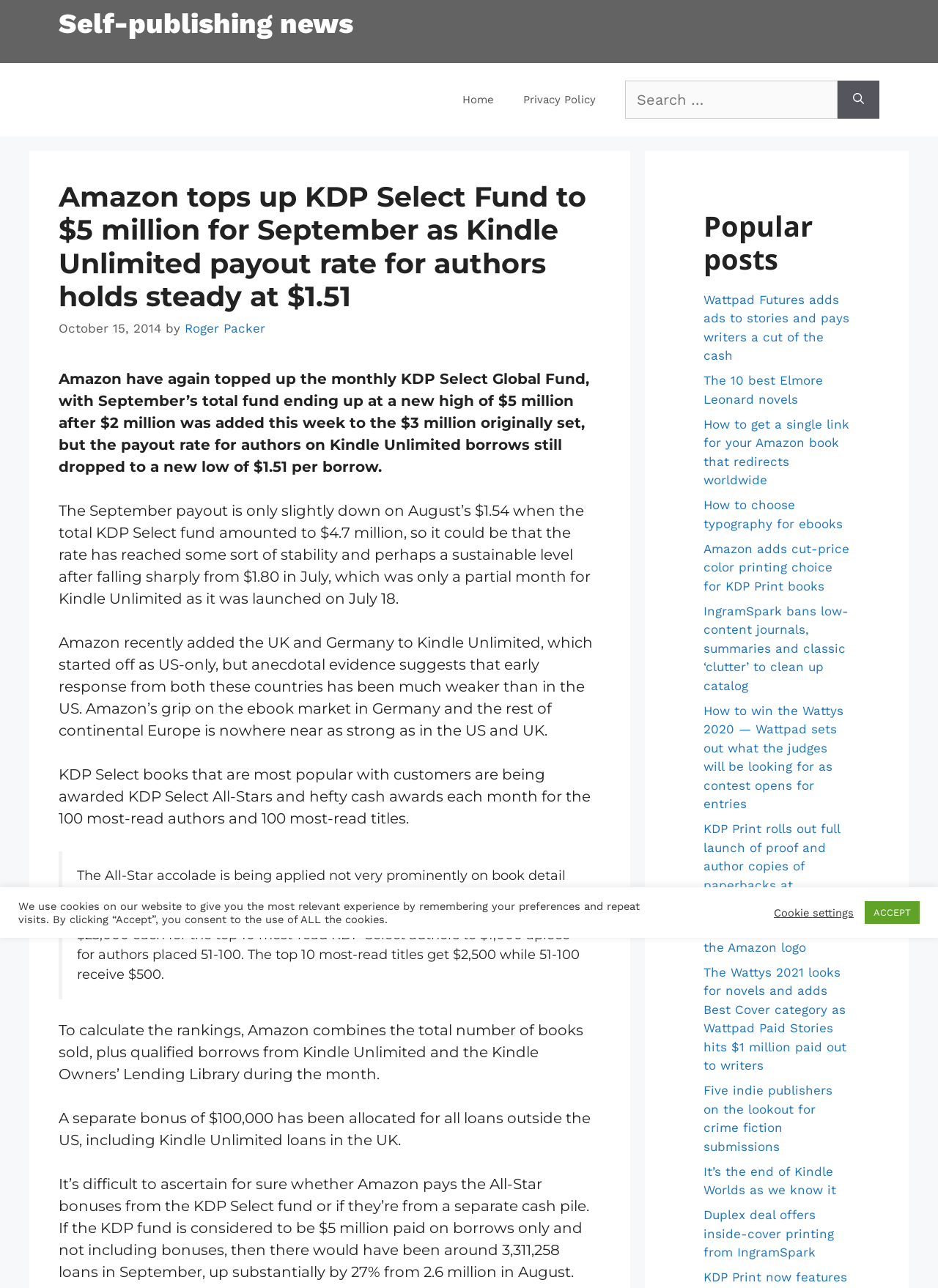Identify the bounding box coordinates for the element you need to click to achieve the following task: "View the article about Amazon topping up KDP Select Fund". The coordinates must be four float values ranging from 0 to 1, formatted as [left, top, right, bottom].

[0.062, 0.14, 0.641, 0.243]